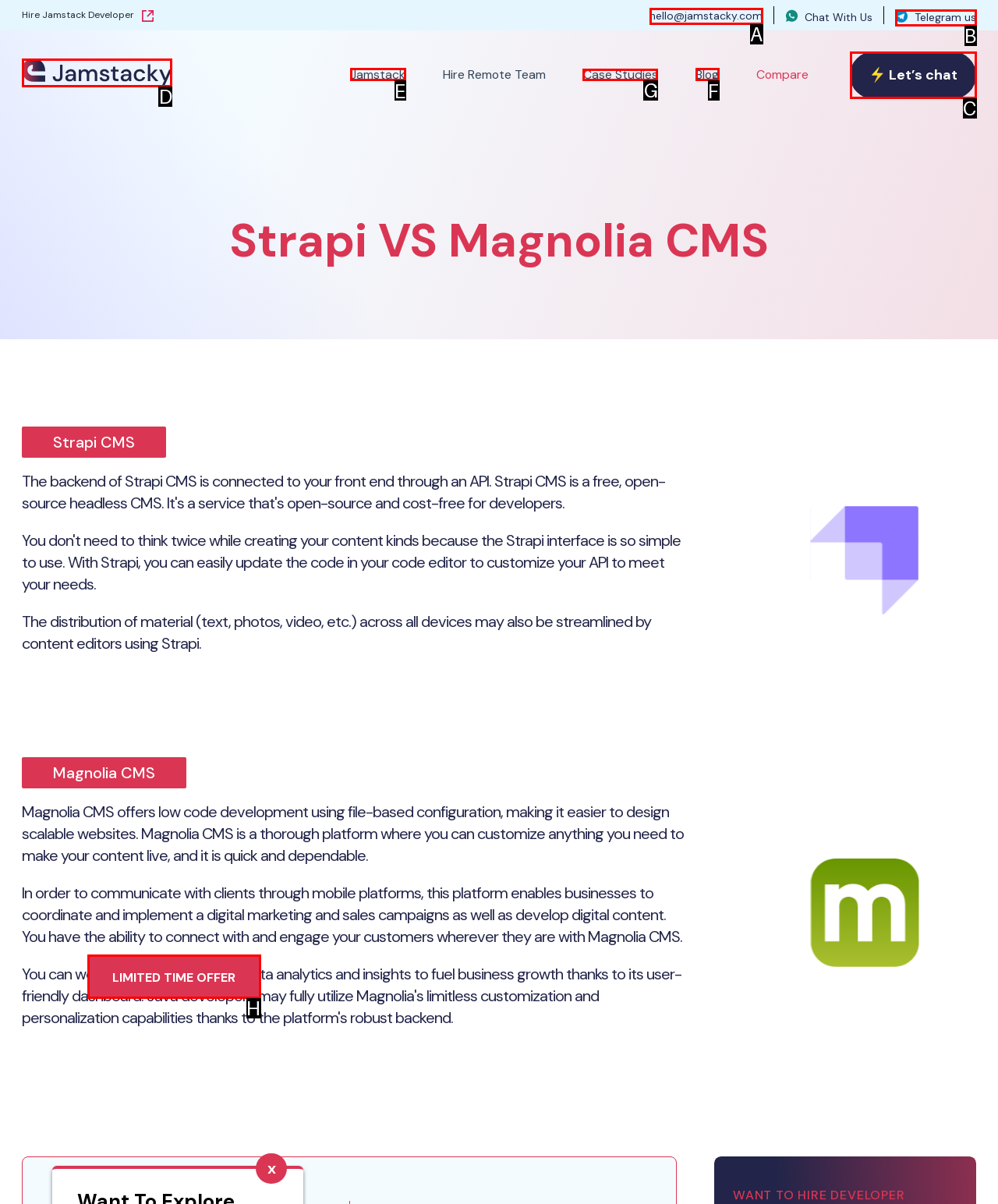Identify the correct lettered option to click in order to perform this task: Visit the 'Case Studies' page. Respond with the letter.

G